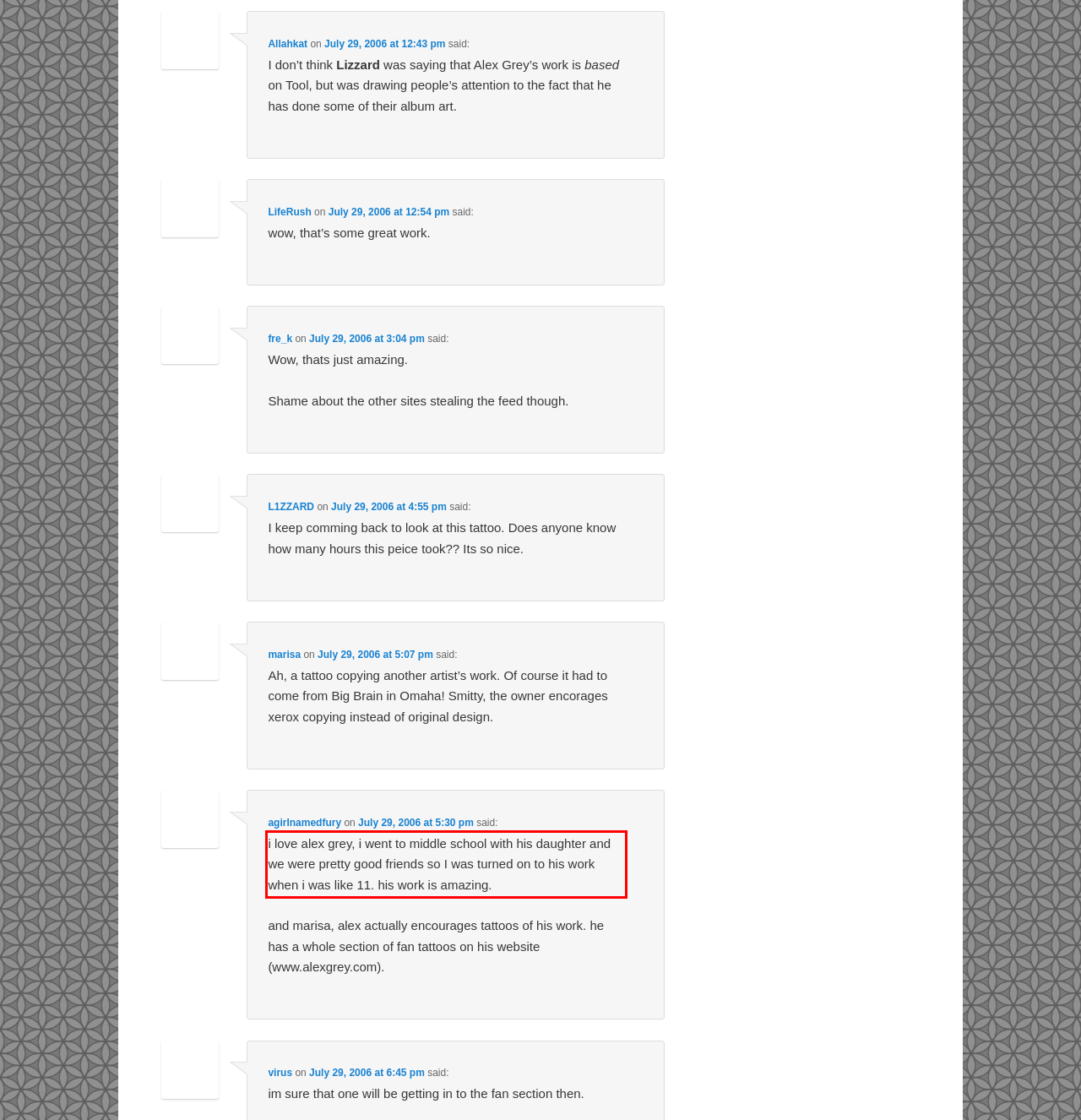Examine the webpage screenshot, find the red bounding box, and extract the text content within this marked area.

i love alex grey, i went to middle school with his daughter and we were pretty good friends so I was turned on to his work when i was like 11. his work is amazing.